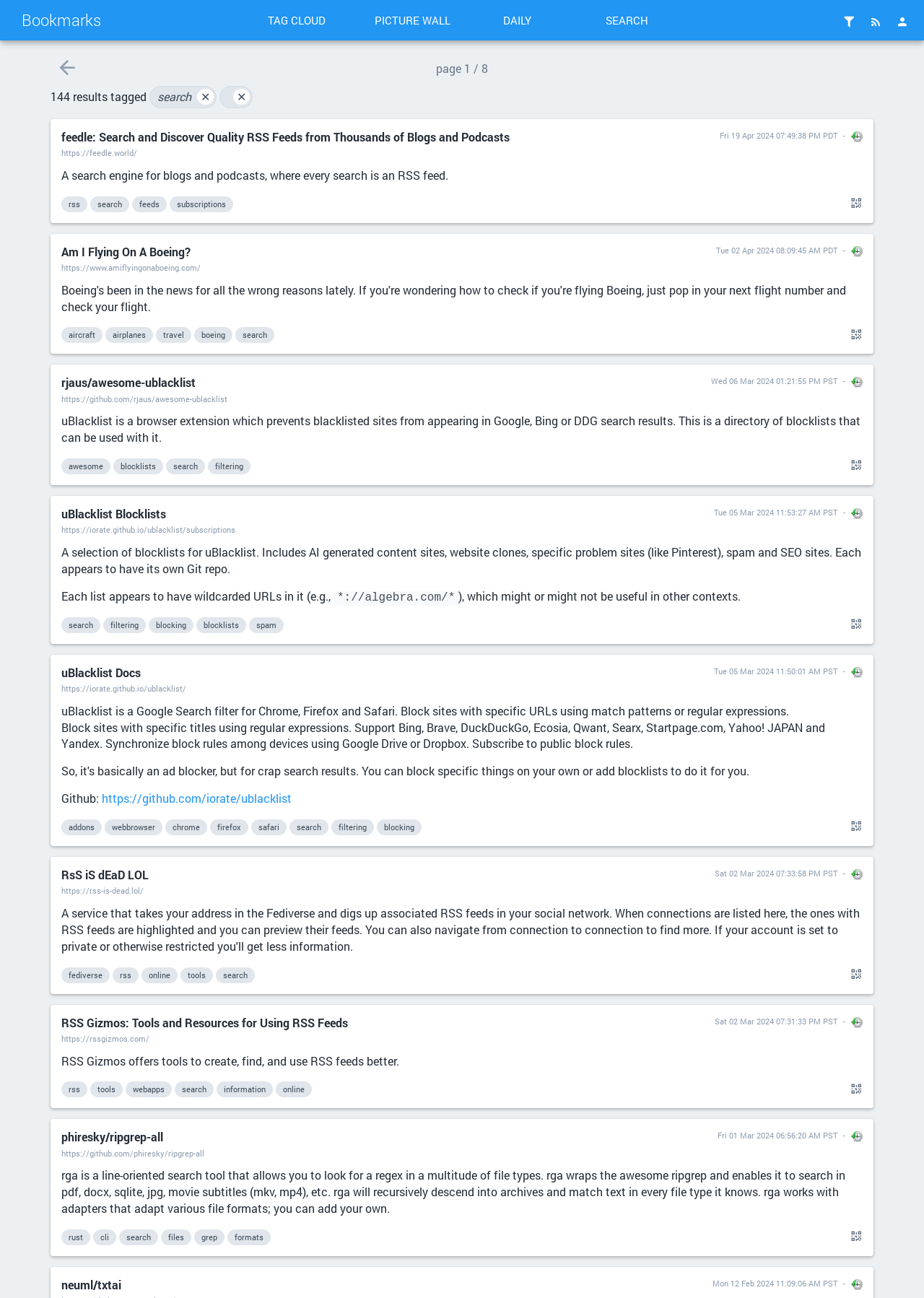How many links are there with the tag 'aircraft'?
From the details in the image, provide a complete and detailed answer to the question.

I looked at the links with the tag 'aircraft' and found only one link with this tag, which is located next to the text 'Find links with the same tag'.